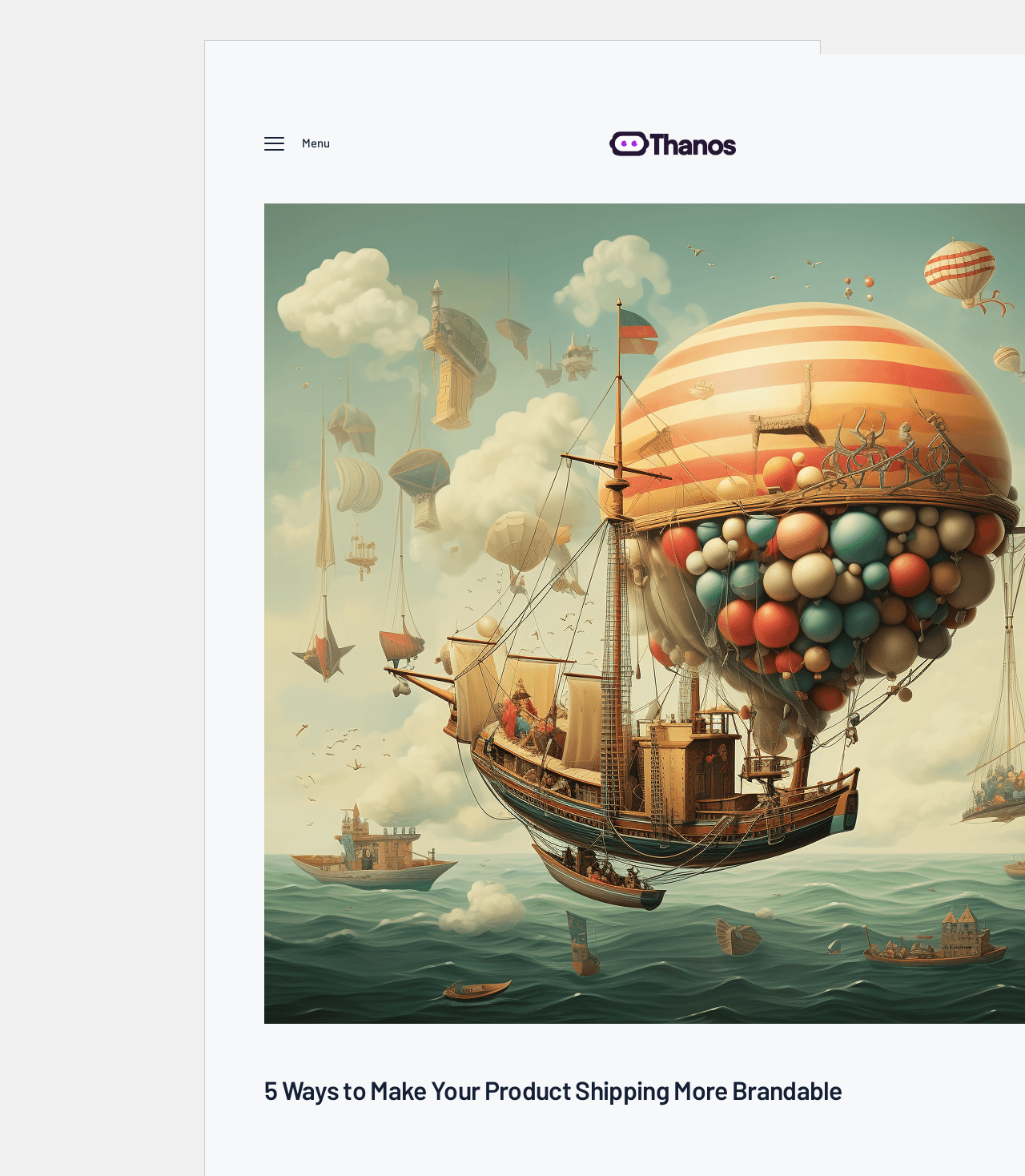Locate and provide the bounding box coordinates for the HTML element that matches this description: "alt="The Ganssle Group logo"".

None